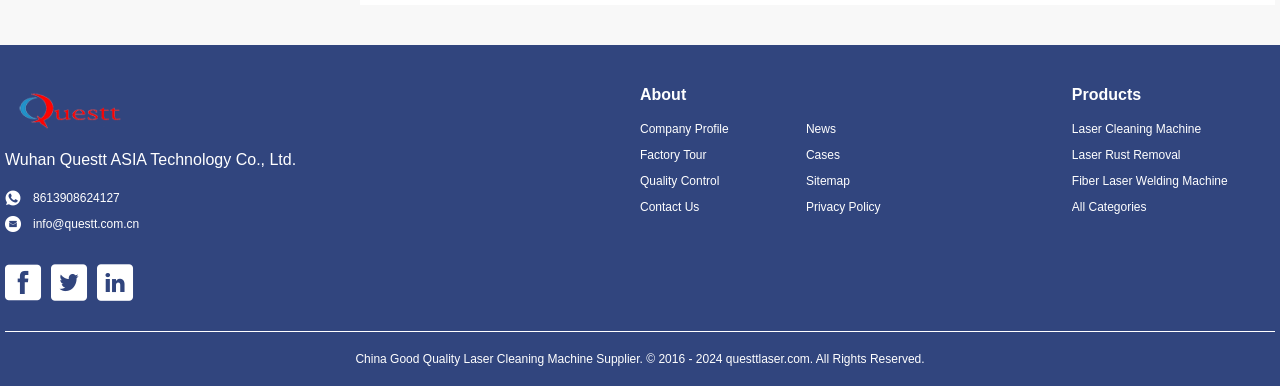Can you pinpoint the bounding box coordinates for the clickable element required for this instruction: "view news"? The coordinates should be four float numbers between 0 and 1, i.e., [left, top, right, bottom].

[0.63, 0.311, 0.734, 0.358]